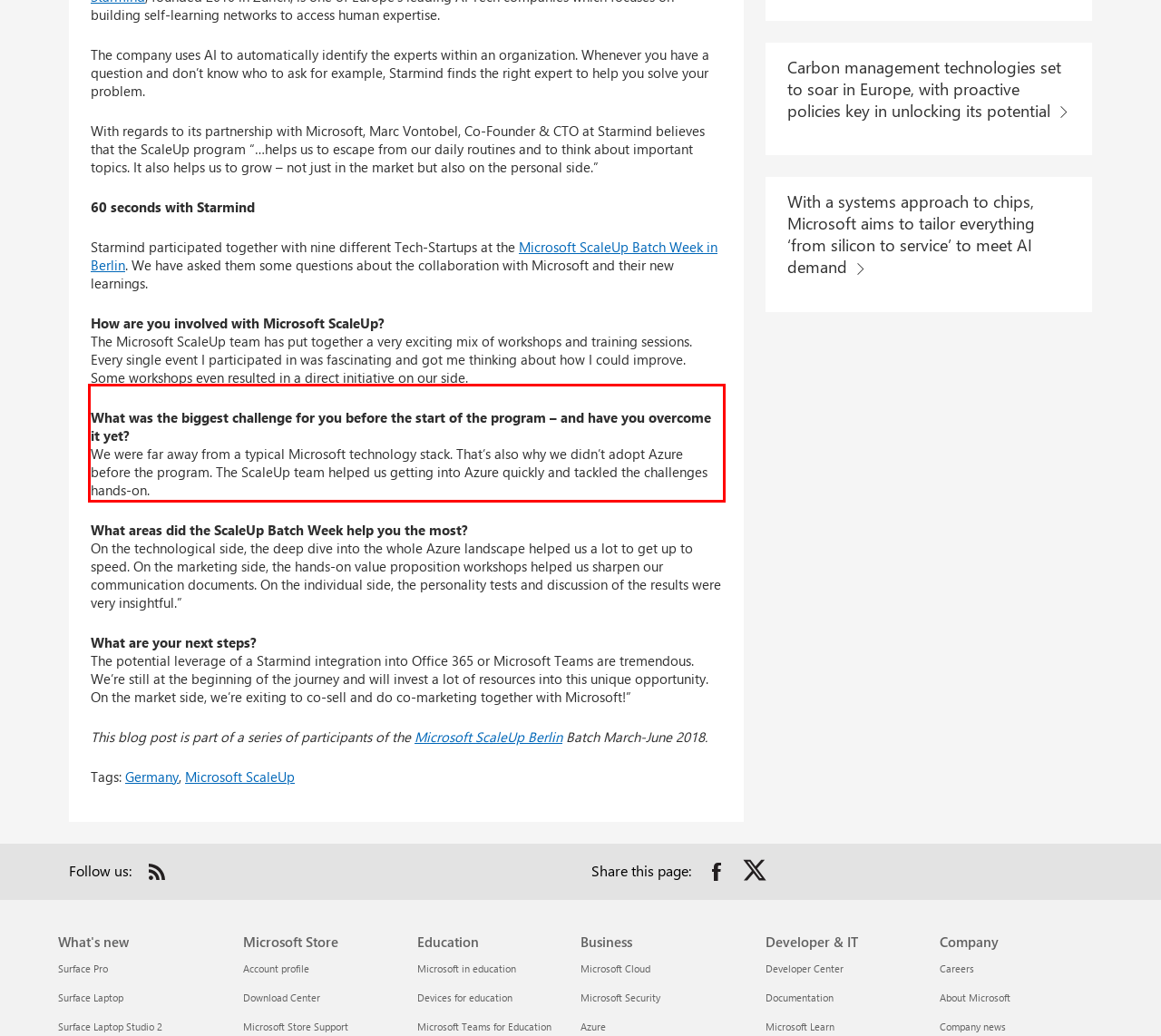Within the screenshot of the webpage, locate the red bounding box and use OCR to identify and provide the text content inside it.

What was the biggest challenge for you before the start of the program – and have you overcome it yet? We were far away from a typical Microsoft technology stack. That’s also why we didn’t adopt Azure before the program. The ScaleUp team helped us getting into Azure quickly and tackled the challenges hands-on.